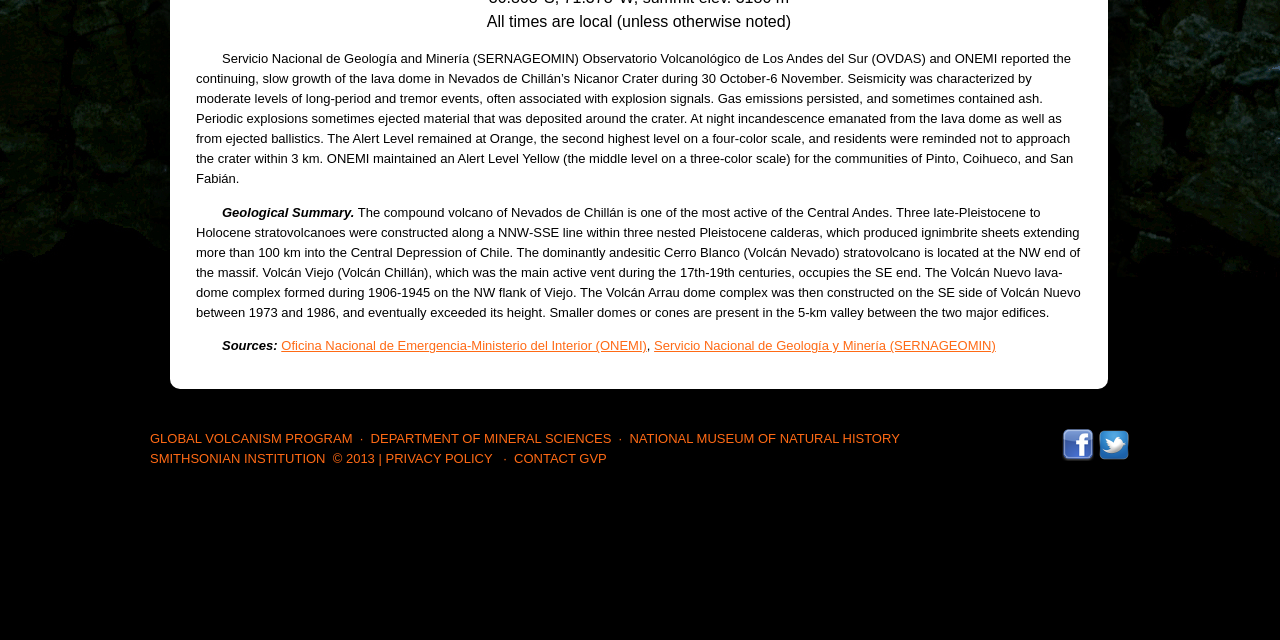Using the given element description, provide the bounding box coordinates (top-left x, top-left y, bottom-right x, bottom-right y) for the corresponding UI element in the screenshot: title="Facebook"

[0.83, 0.674, 0.855, 0.697]